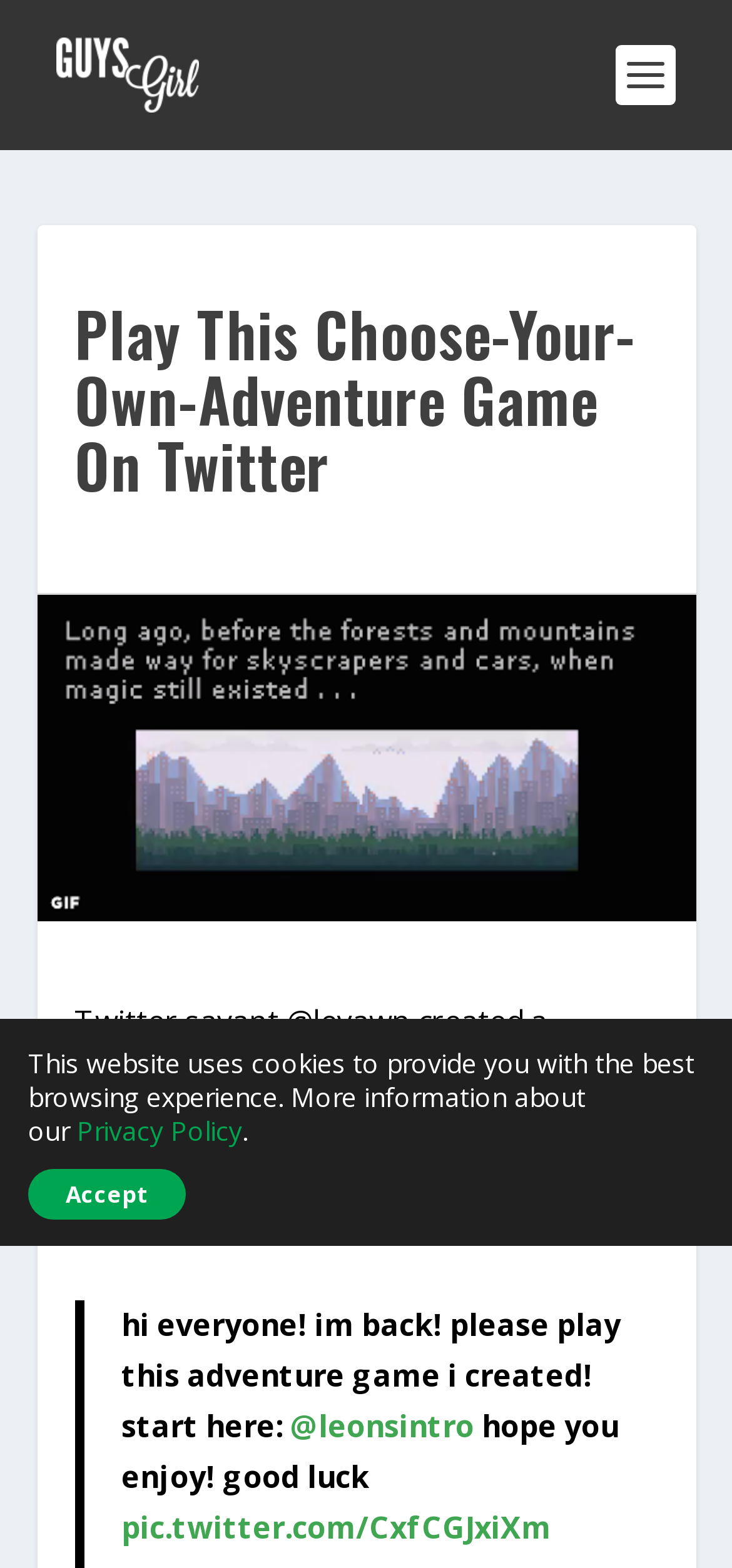Determine the heading of the webpage and extract its text content.

Play This Choose-Your-Own-Adventure Game On Twitter